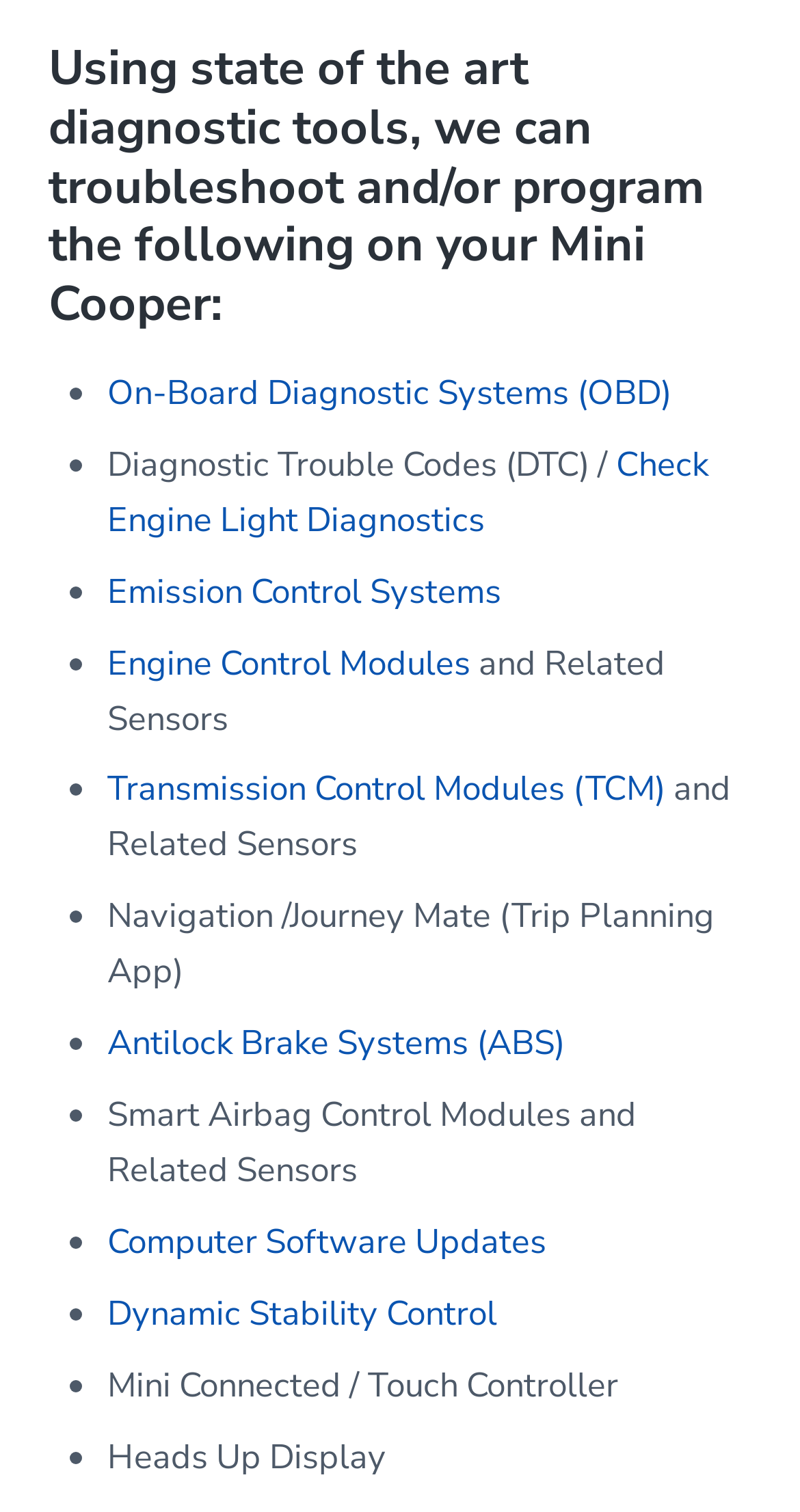Specify the bounding box coordinates of the region I need to click to perform the following instruction: "View Engine Light Diagnostics". The coordinates must be four float numbers in the range of 0 to 1, i.e., [left, top, right, bottom].

[0.134, 0.328, 0.606, 0.359]